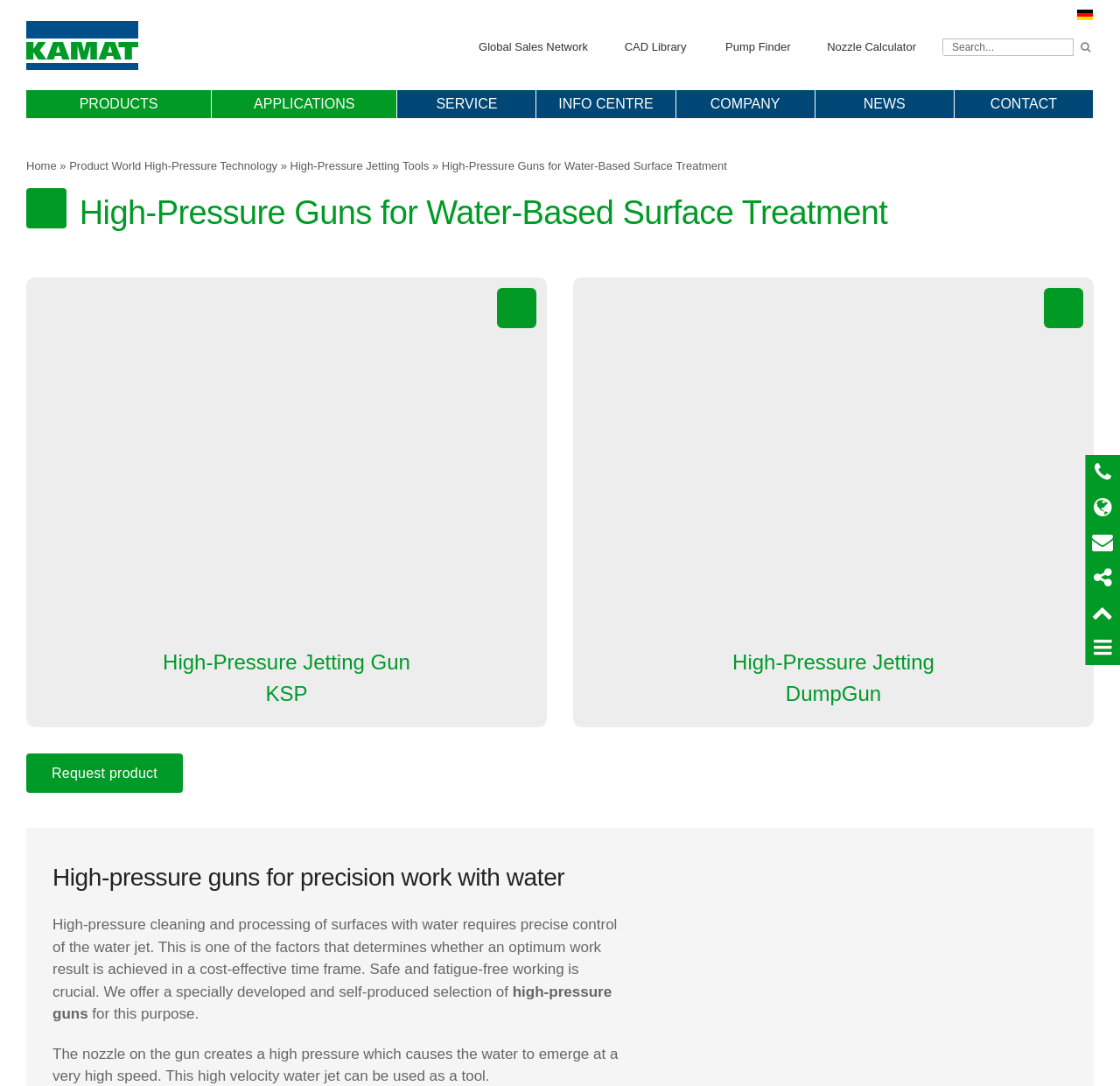Find and specify the bounding box coordinates that correspond to the clickable region for the instruction: "Go to HOME".

None